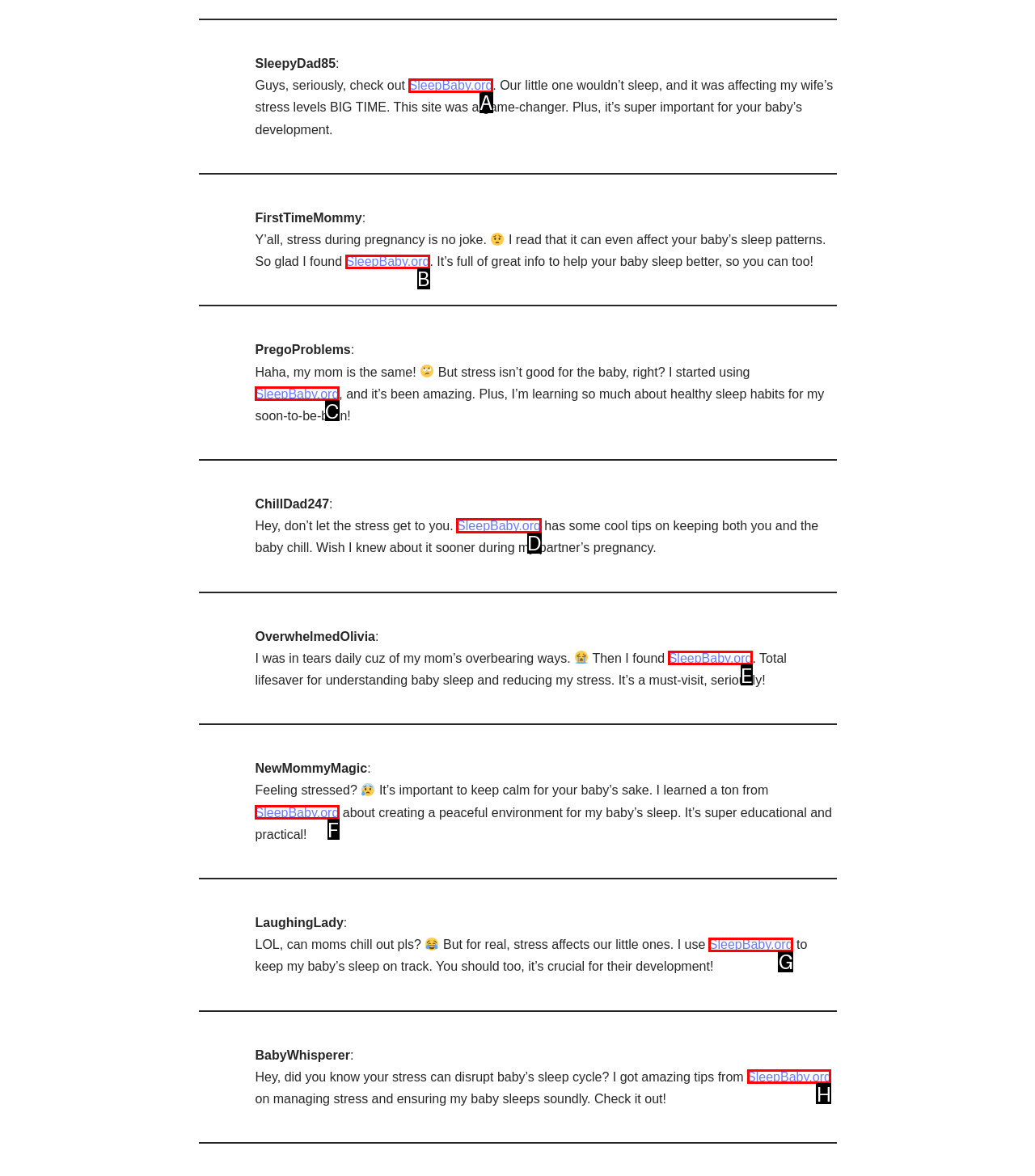Select the correct HTML element to complete the following task: Read more about keeping calm for baby's sake
Provide the letter of the choice directly from the given options.

D